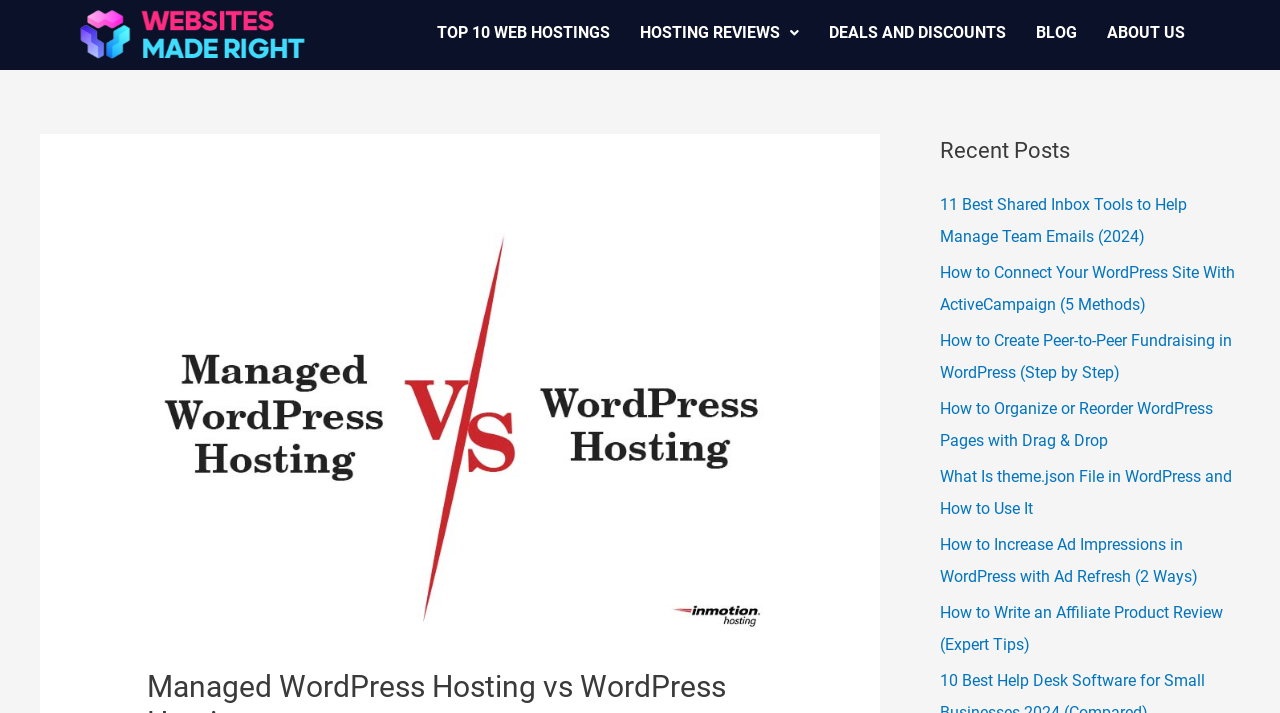What is the position of the 'HOSTING REVIEWS' link? Based on the image, give a response in one word or a short phrase.

Second from the left